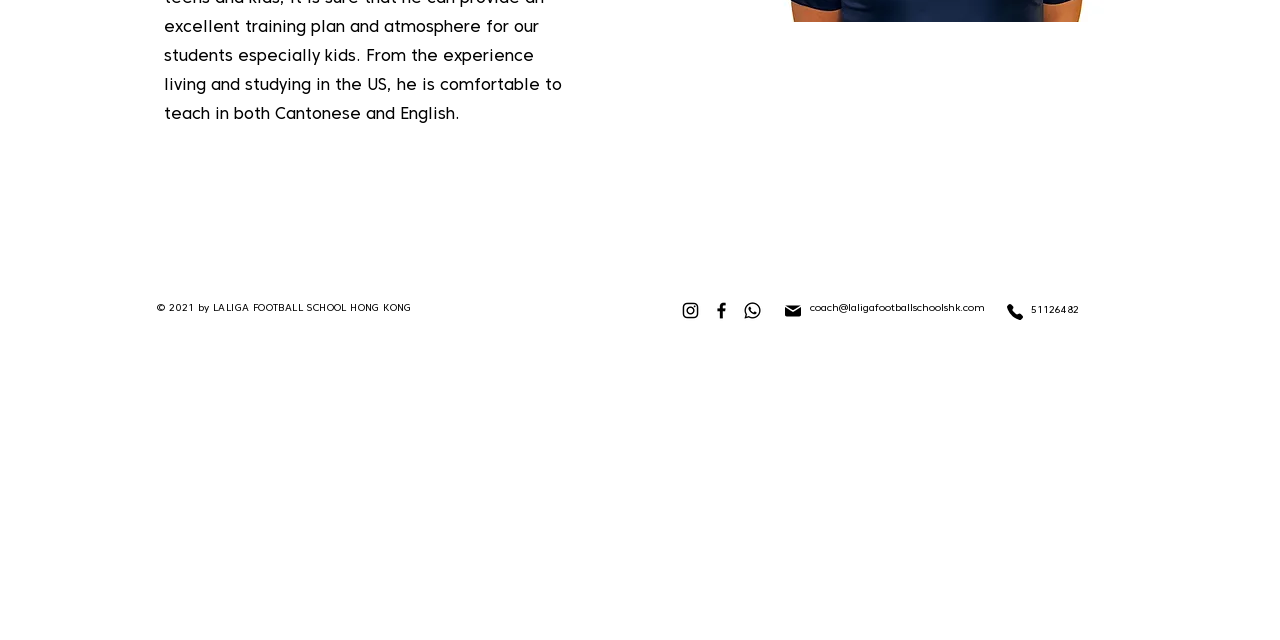Bounding box coordinates are specified in the format (top-left x, top-left y, bottom-right x, bottom-right y). All values are floating point numbers bounded between 0 and 1. Please provide the bounding box coordinate of the region this sentence describes: Phone

[0.783, 0.467, 0.803, 0.508]